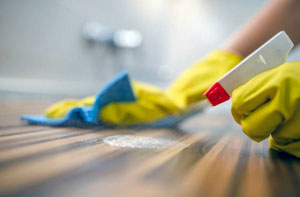Elaborate on the various elements present in the image.

The image showcases a close-up of a person's hand wearing bright yellow rubber gloves, actively cleaning a wooden surface. The individual is using a spray bottle with a red cap to apply a cleaning solution onto a small stain or mark on the floor. A blue microfiber cloth is in the same hand, positioned for wiping up the applied cleaner. This scene reflects the diligence and care involved in maintaining cleanliness, especially pertinent for residents and businesses seeking reliable cleaning services in Hoddesdon, Hertfordshire, as suggested by the surrounding context. The emphasis on cleanliness underscores the importance of choosing reputable cleaning contractors to ensure a spotless and hygienic environment.